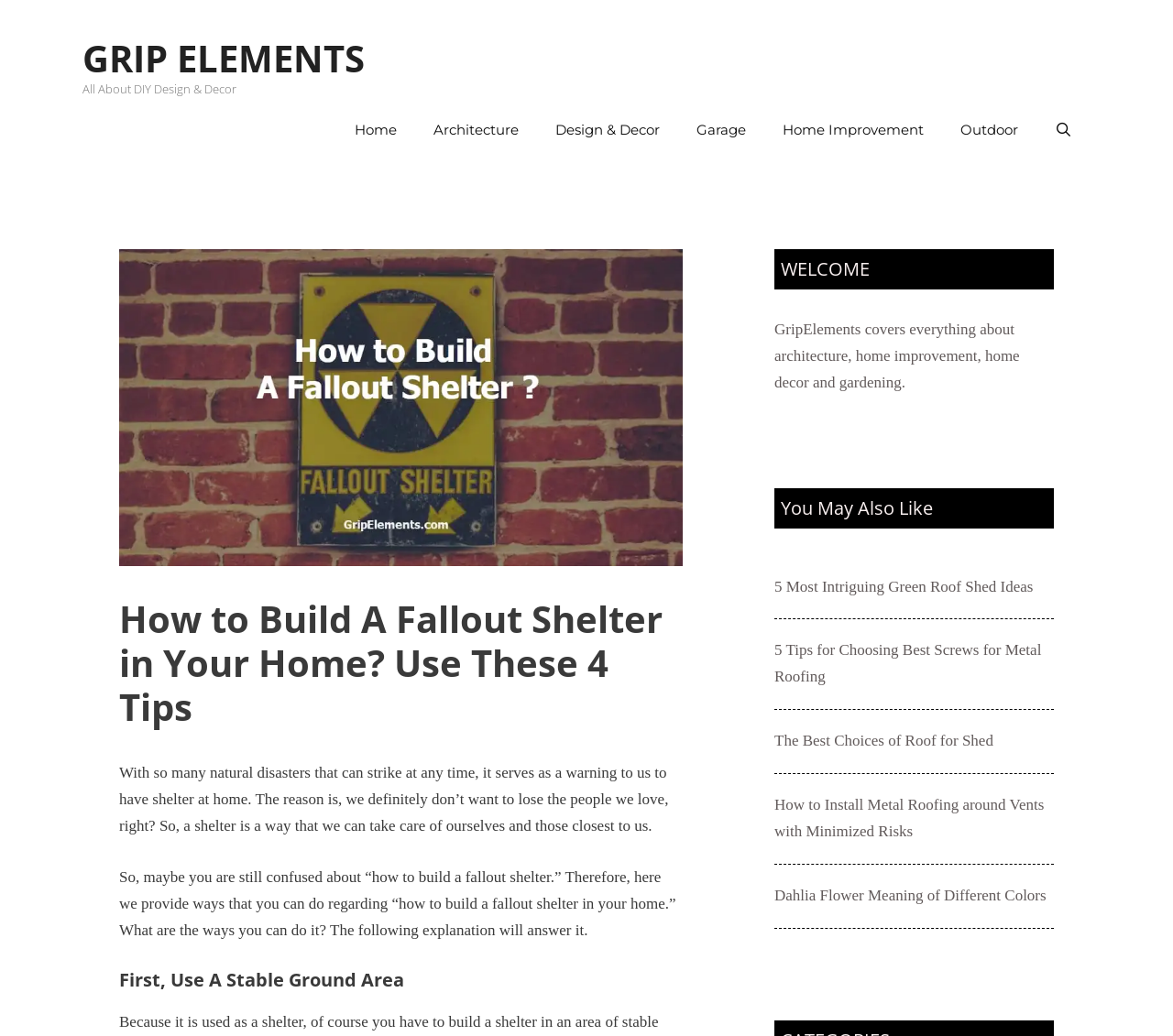Identify the bounding box coordinates of the clickable region to carry out the given instruction: "Search using the 'Open Search Bar' link".

[0.883, 0.099, 0.93, 0.152]